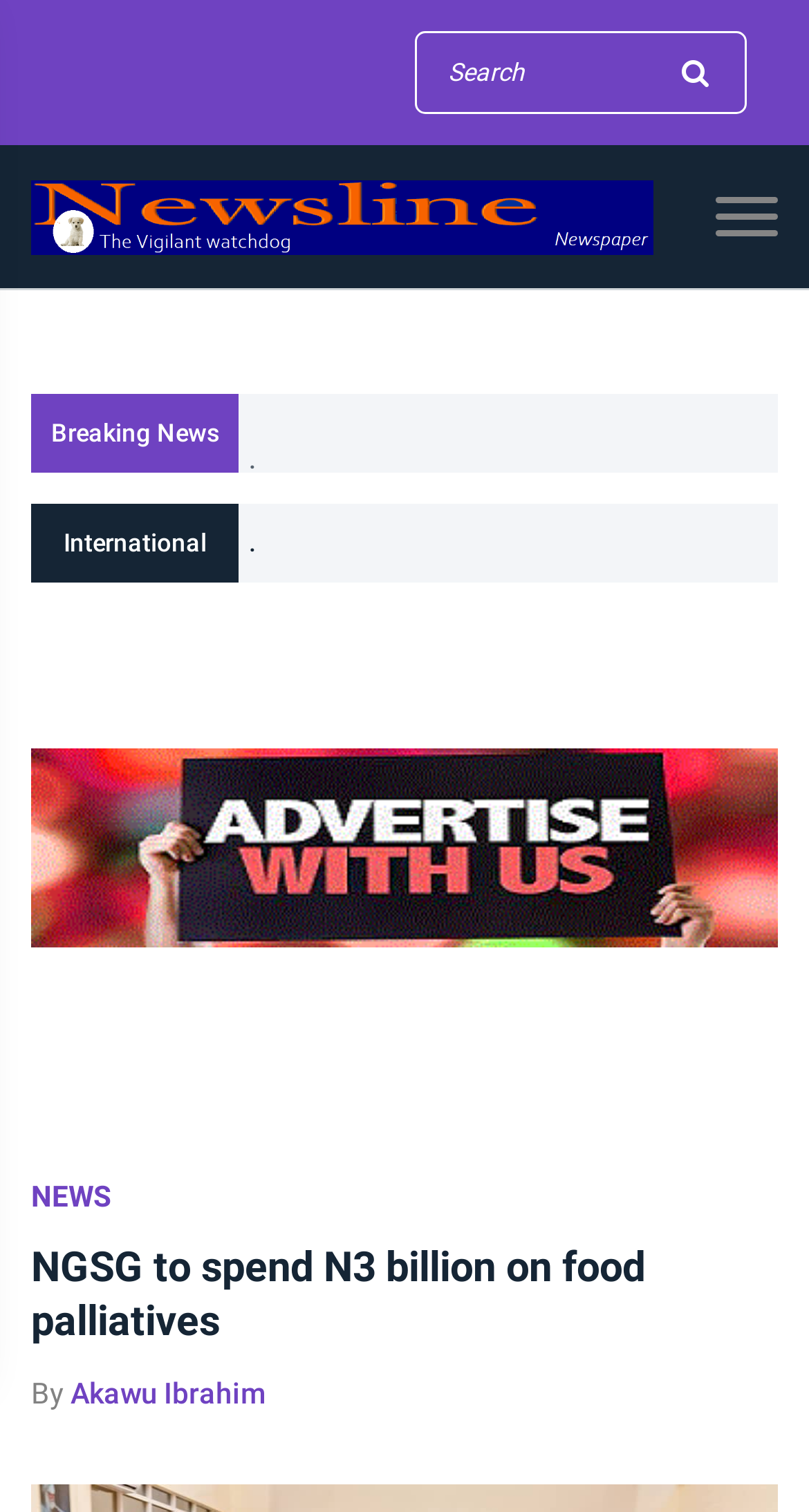Create an elaborate caption that covers all aspects of the webpage.

The webpage is a news website, titled "The Newsline Newspaper". At the top, there is a search box with a button next to it, taking up about a third of the screen width. Below the search box, there is a link on the left side of the page. 

To the right of the link, there is a section with the title "Breaking News". Below this title, there are several links, arranged in a vertical column, taking up about two-thirds of the screen width. These links are likely news articles or headlines.

On the left side of the page, there is a section with the title "International". Below this title, there are more links, also arranged in a vertical column. These links are likely news articles or headlines related to international news.

Further down the page, there is another link on the left side, followed by a section with a news article. The article has a heading "NGSG to spend N3 billion on food palliatives", and below the heading, there is a byline "By Akawu Ibrahim".